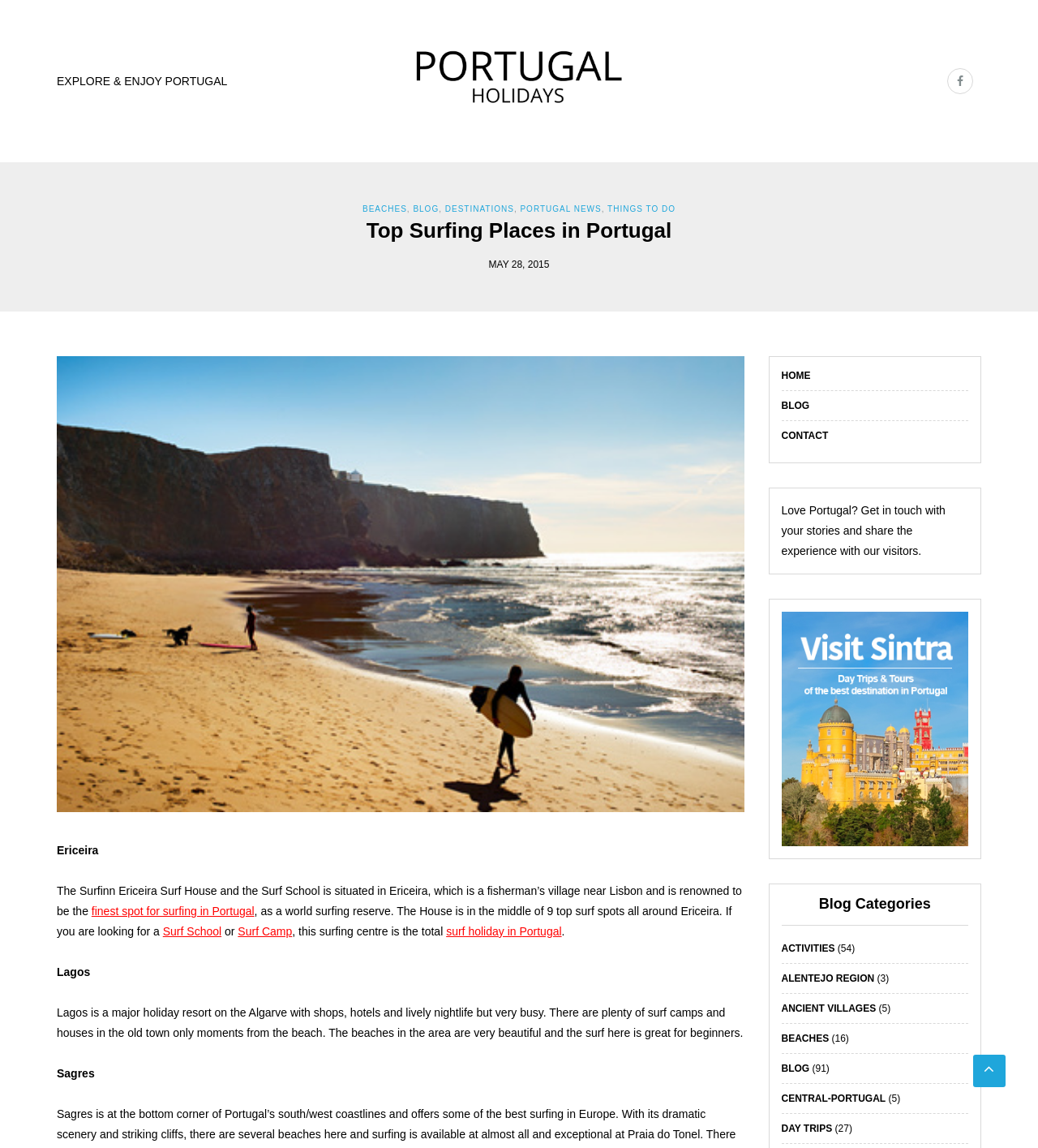Identify the bounding box coordinates for the UI element described as follows: blog. Use the format (top-left x, top-left y, bottom-right x, bottom-right y) and ensure all values are floating point numbers between 0 and 1.

[0.753, 0.926, 0.78, 0.935]